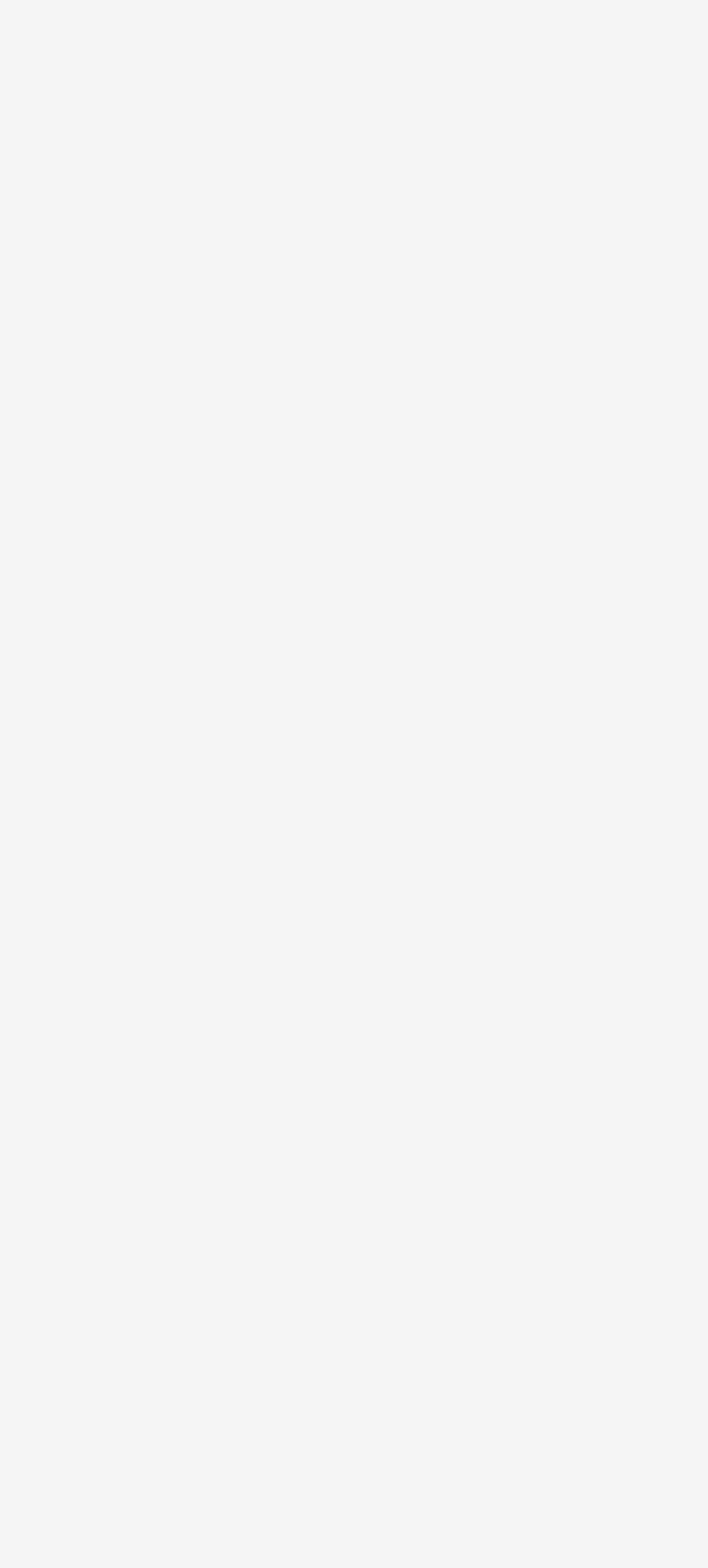Determine the bounding box coordinates for the element that should be clicked to follow this instruction: "Submit your comment". The coordinates should be given as four float numbers between 0 and 1, in the format [left, top, right, bottom].

[0.103, 0.86, 0.628, 0.91]